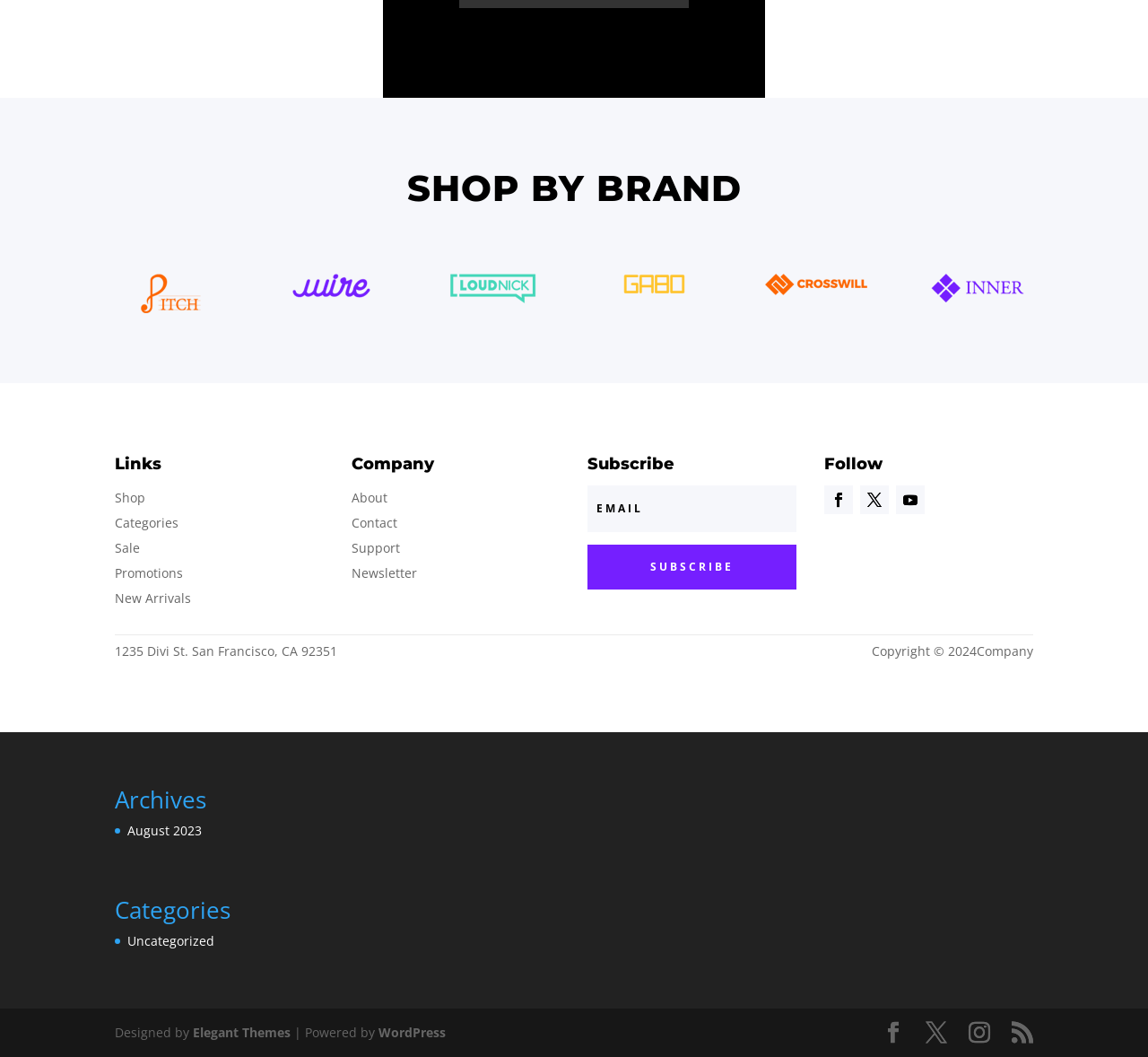What is the company's address?
Carefully analyze the image and provide a thorough answer to the question.

The company's address is '1235 Divi St. San Francisco, CA 92351' as indicated by the static text element at the bottom of the webpage.